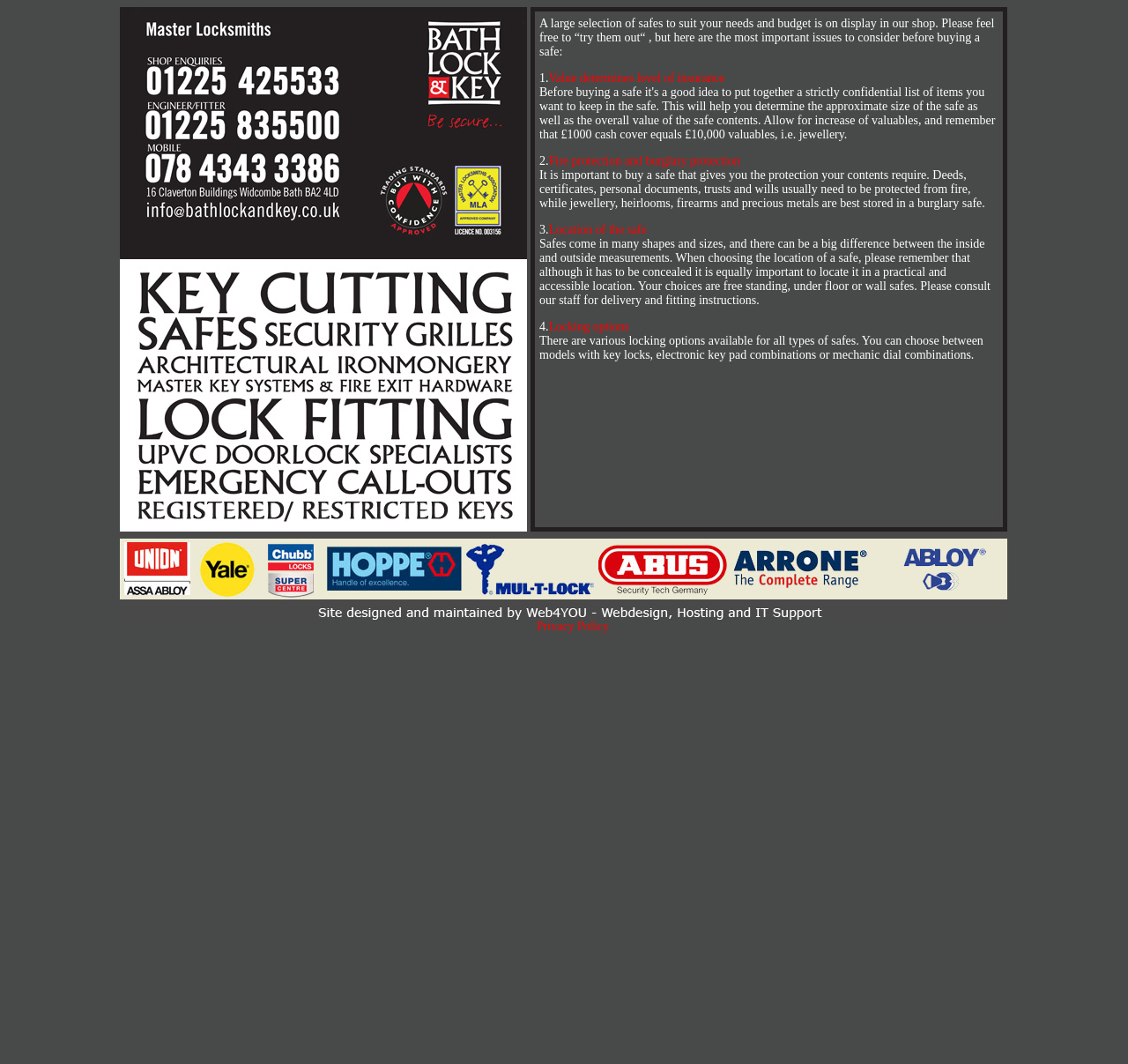Describe all the key features of the webpage in detail.

This webpage is about Bath Lock and Key, a locksmith service in Bath. At the top, there is a table with a logo and a phone number, 0784 343 3386. Below the table, there is a section with a heading "Master Locksmith" and an image of a locksmith. Next to it, there is a link to "Bath Lock and Key" with an image of a key.

The main content of the page is divided into sections, each with a heading and a brief description. The sections are arranged in a grid-like structure, with multiple rows and columns. The sections include "Safes", "Key Cutting", "Shop Enquiry", "Engineer", "Be Secure", "Mobile", "Buy With Confidence", "MLA", "Address", and "Contact".

In the "Safes" section, there is a detailed text about choosing the right safe, including factors to consider such as value, fire protection, and location. There are also links to other sections, including "Shop Enquiry", "Engineer", and "Be Secure".

Throughout the page, there are multiple images, including logos, icons, and graphics related to locksmith services. The overall layout is organized, with clear headings and concise text, making it easy to navigate and find information.